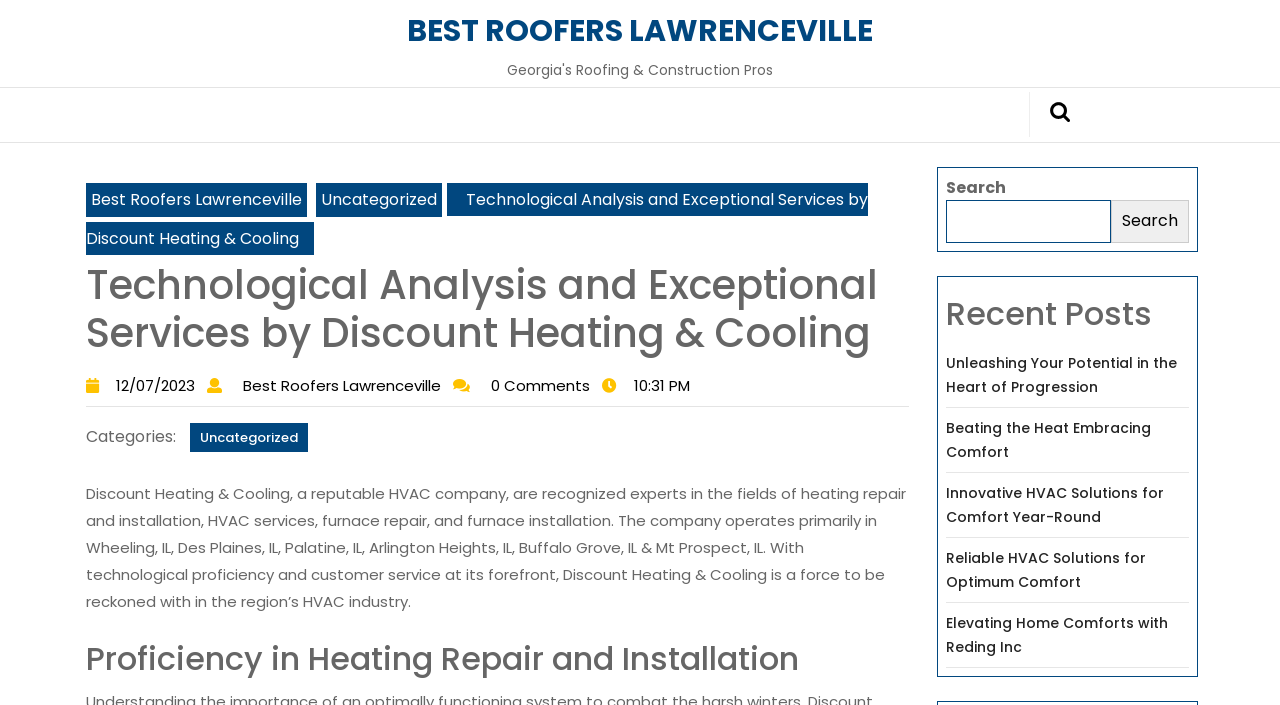Determine the bounding box coordinates of the clickable area required to perform the following instruction: "Click on Unleashing Your Potential in the Heart of Progression". The coordinates should be represented as four float numbers between 0 and 1: [left, top, right, bottom].

[0.739, 0.501, 0.92, 0.563]